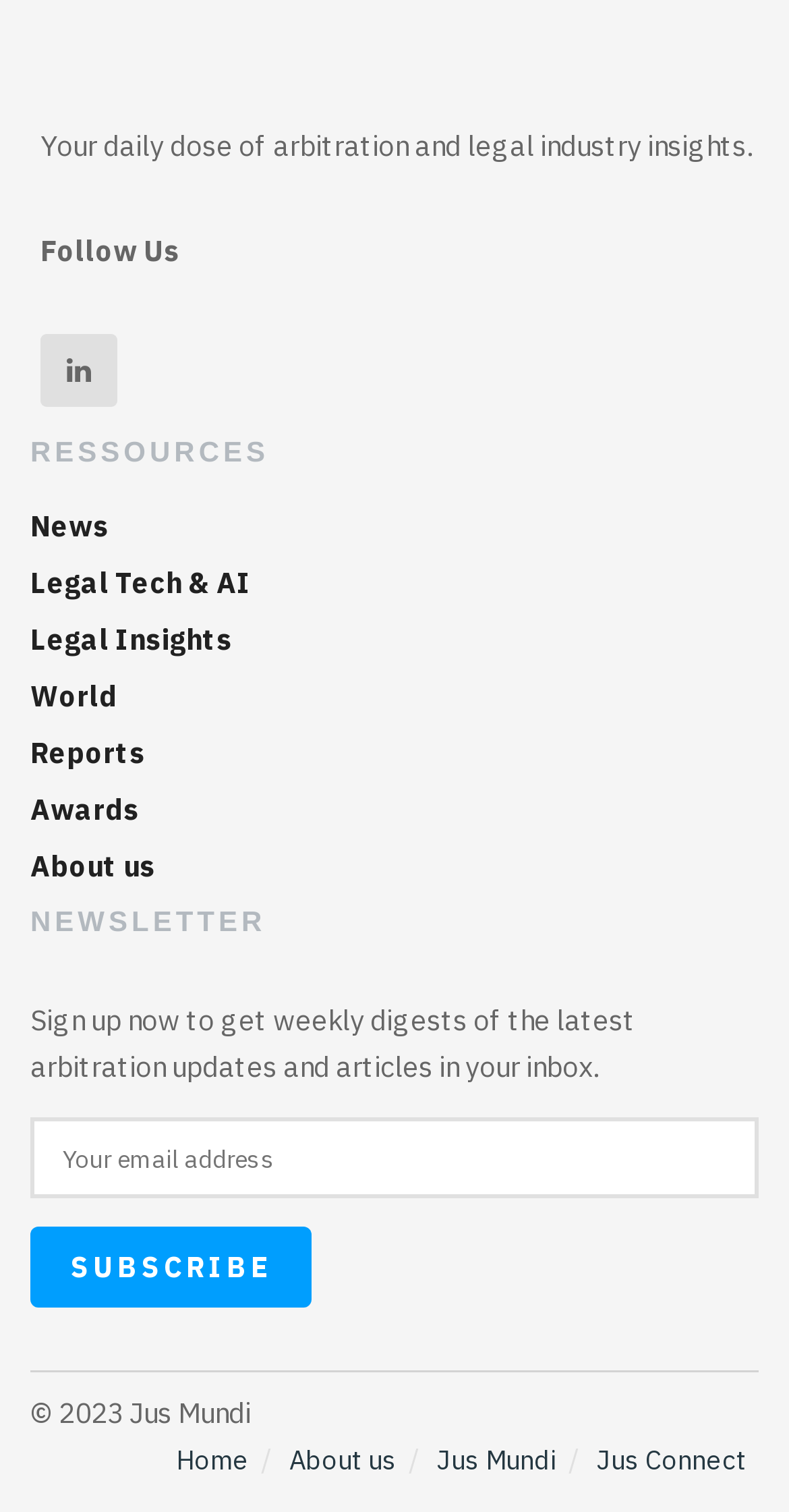Identify the bounding box coordinates of the region I need to click to complete this instruction: "Read news articles".

[0.038, 0.337, 0.138, 0.361]